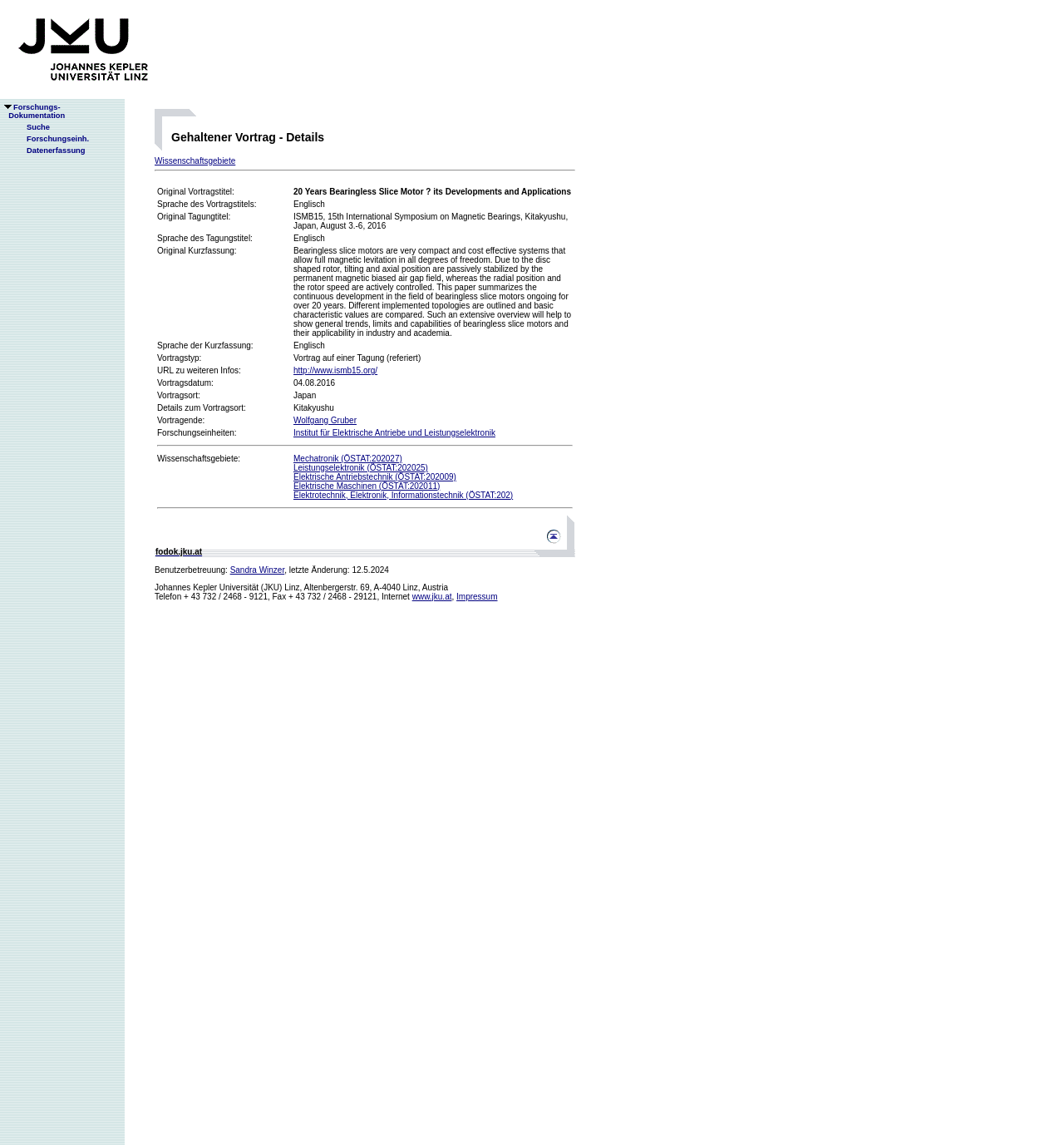Identify the bounding box coordinates necessary to click and complete the given instruction: "search for research documentation".

[0.012, 0.107, 0.047, 0.115]